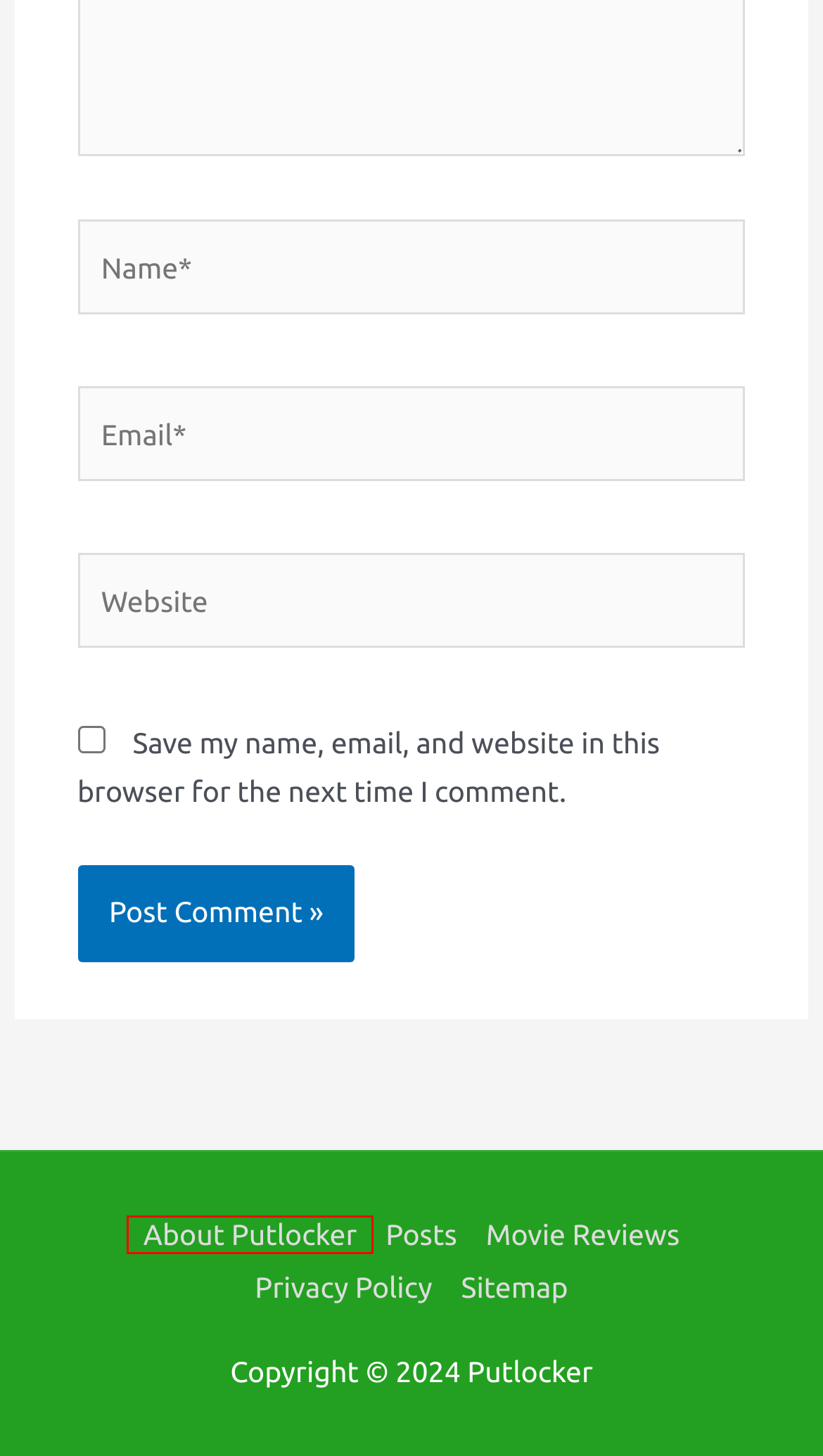You have been given a screenshot of a webpage with a red bounding box around a UI element. Select the most appropriate webpage description for the new webpage that appears after clicking the element within the red bounding box. The choices are:
A. Top 5 Best Korean Movies of All Time - Korean Films to Stream
B. Blogs
C. Privacy Policy
D. Editor123, Author at Putlocker
E. About Us
F. Movie Reviews
G. Putlocker: Watch Free Movies and TV Shows
H. The 5 Best Movie and TV Show Twists of All Time to watch now

E